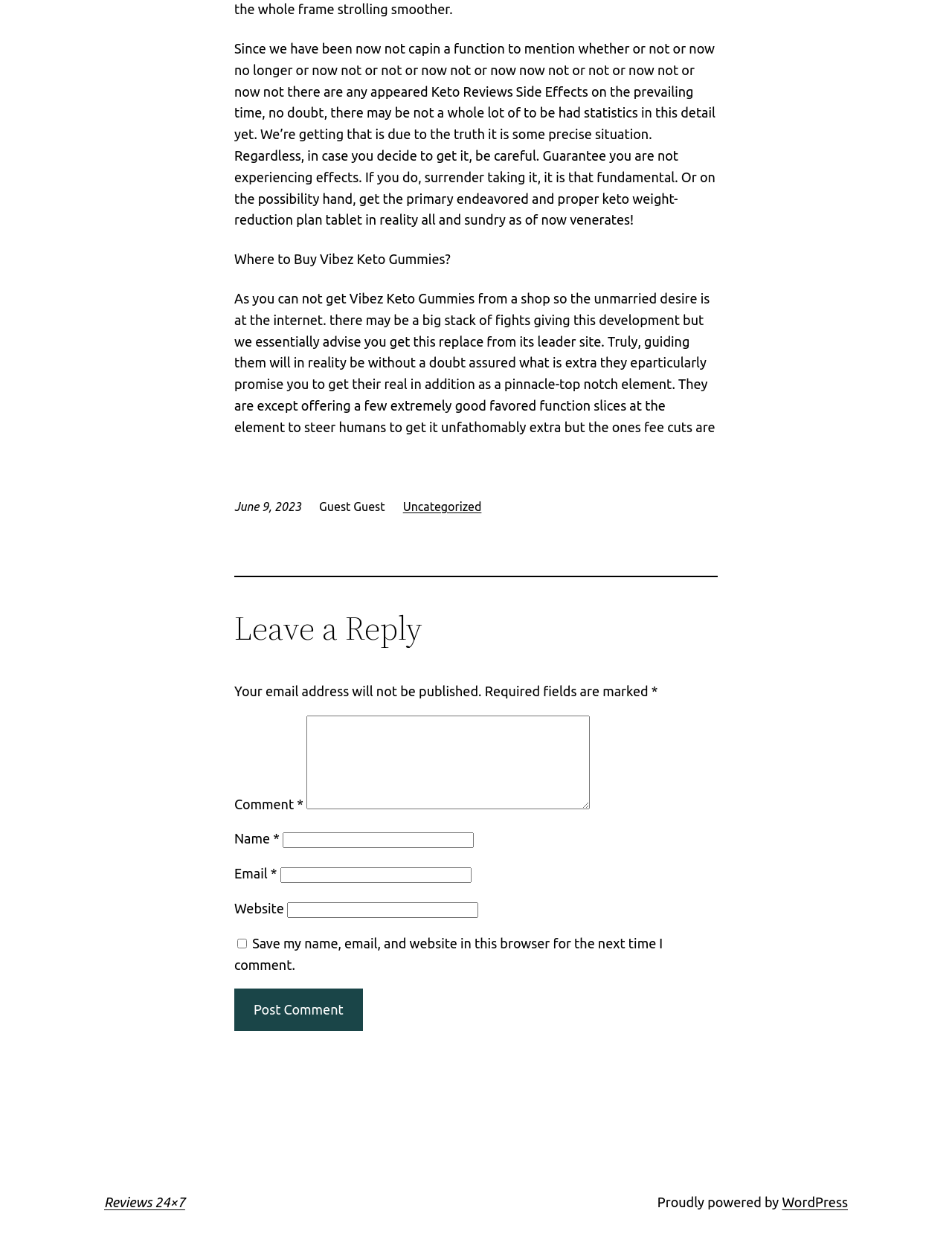Using floating point numbers between 0 and 1, provide the bounding box coordinates in the format (top-left x, top-left y, bottom-right x, bottom-right y). Locate the UI element described here: Features

None